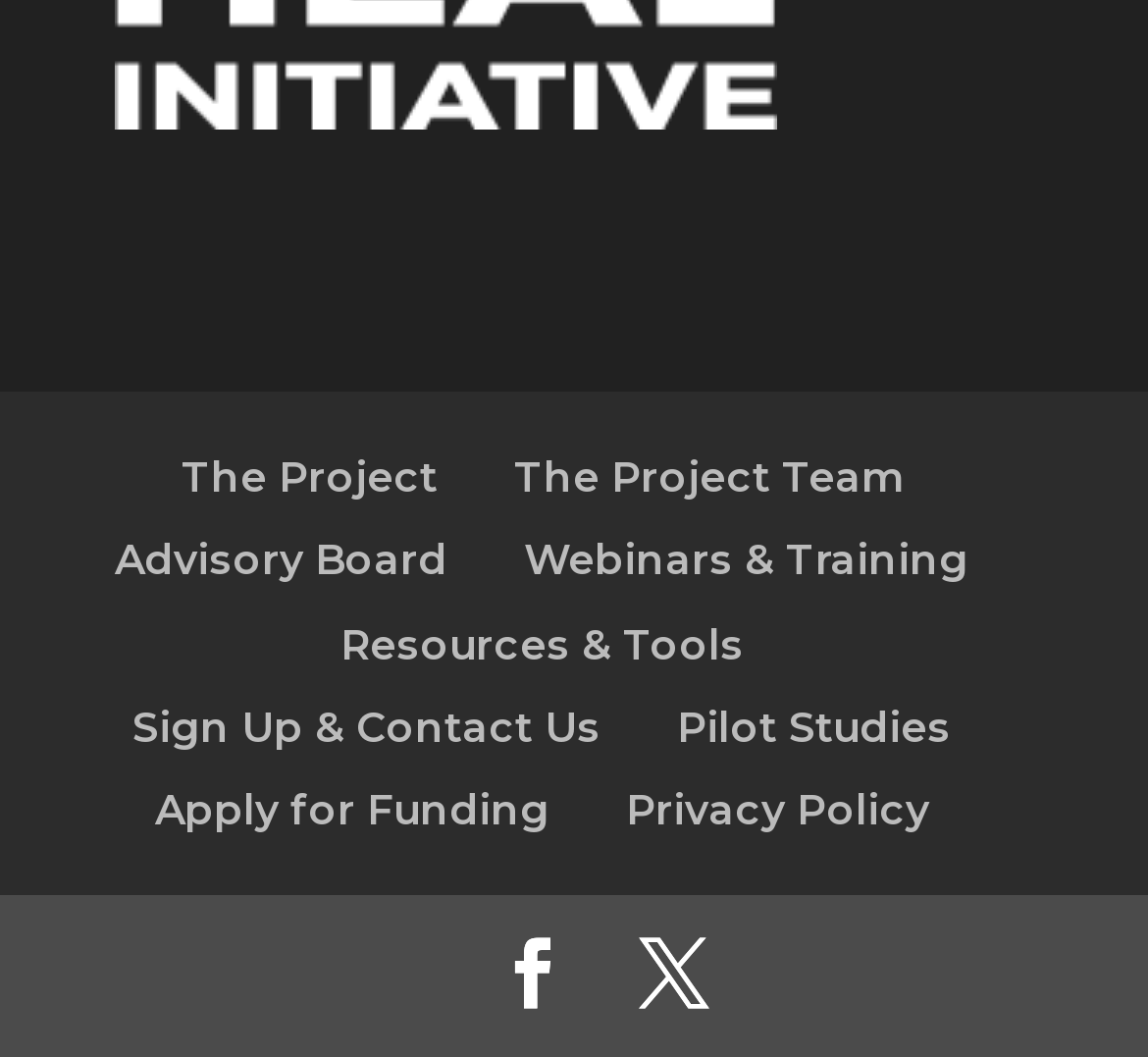Locate the bounding box coordinates of the element that needs to be clicked to carry out the instruction: "sign up or contact us". The coordinates should be given as four float numbers ranging from 0 to 1, i.e., [left, top, right, bottom].

[0.115, 0.662, 0.523, 0.712]